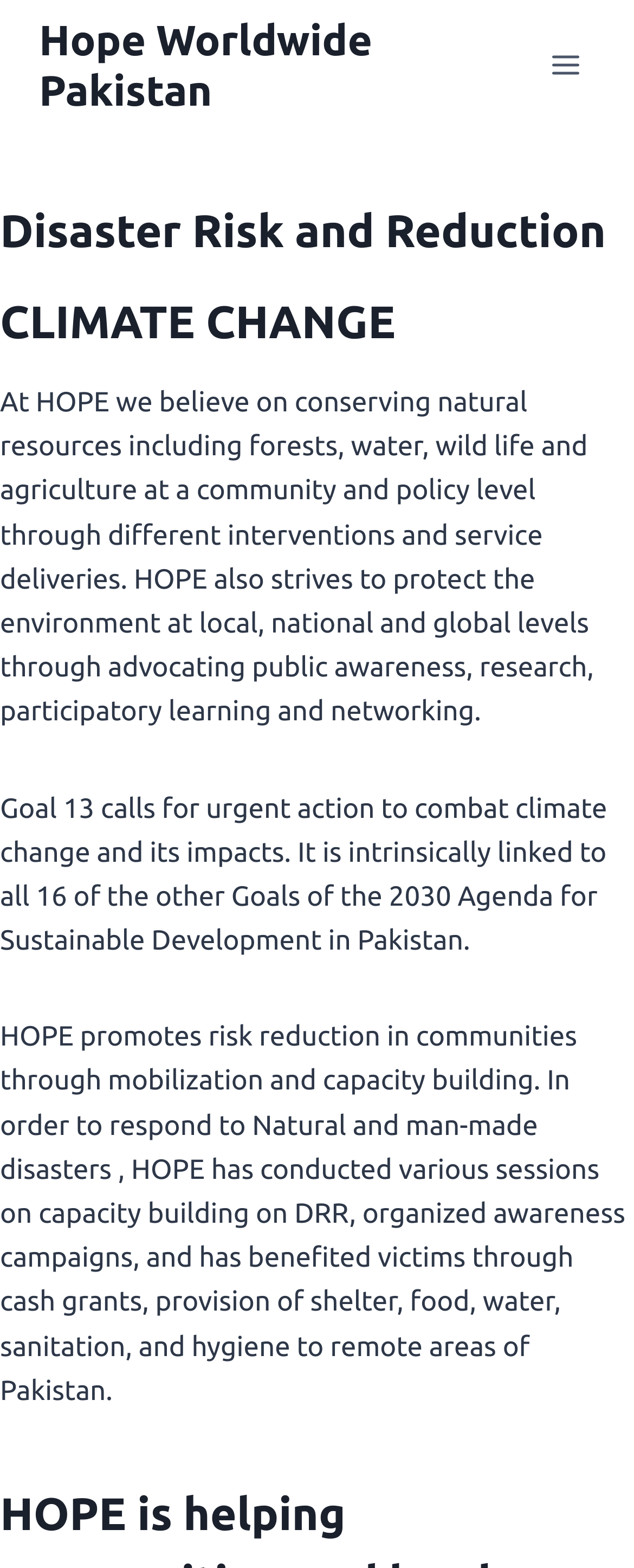Offer a detailed account of what is visible on the webpage.

The webpage is about Disaster Risk and Reduction, specifically focusing on Climate Change, as indicated by the title. At the top-left corner, there is a link to "Hope Worldwide Pakistan". Next to it, on the top-right corner, is a button to "Open menu". 

When the menu is expanded, it reveals a section with three headings: "Disaster Risk and Reduction", "CLIMATE CHANGE", and three paragraphs of text. The first paragraph explains HOPE's approach to conserving natural resources and protecting the environment. The second paragraph highlights the importance of combating climate change, referencing Goal 13 of the 2030 Agenda for Sustainable Development in Pakistan. The third paragraph describes HOPE's efforts in promoting risk reduction in communities, including capacity building, awareness campaigns, and providing aid to victims of natural and man-made disasters.